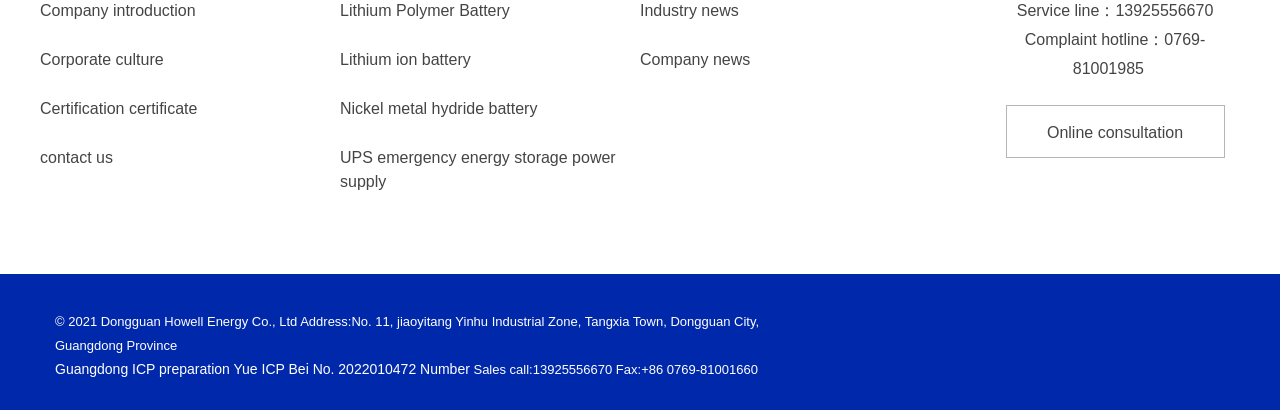What is the company's address?
Can you offer a detailed and complete answer to this question?

I found the company's address by looking at the static text element on the webpage, which is located at the bottom of the page and has a bounding box coordinate of [0.043, 0.767, 0.593, 0.861]. The text reads '© 2021 Dongguan Howell Energy Co., Ltd Address:No. 11, jiaoyitang Yinhu Industrial Zone, Tangxia Town, Dongguan City, Guangdong Province'.